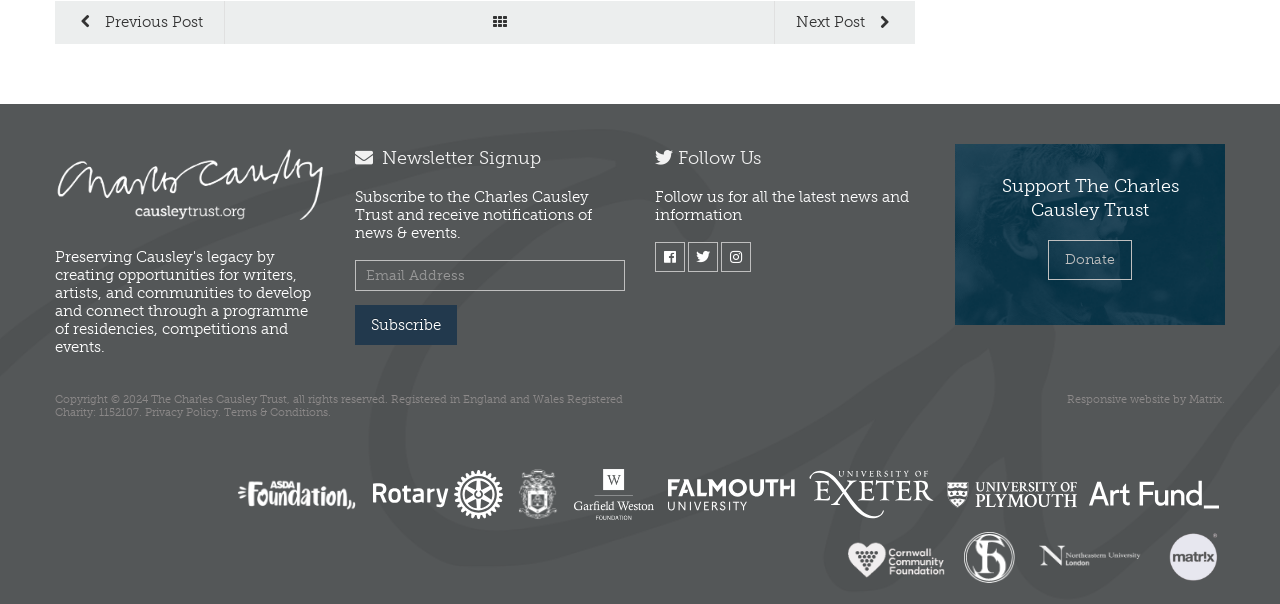What is the purpose of the newsletter signup?
From the image, respond with a single word or phrase.

To receive news and events notifications